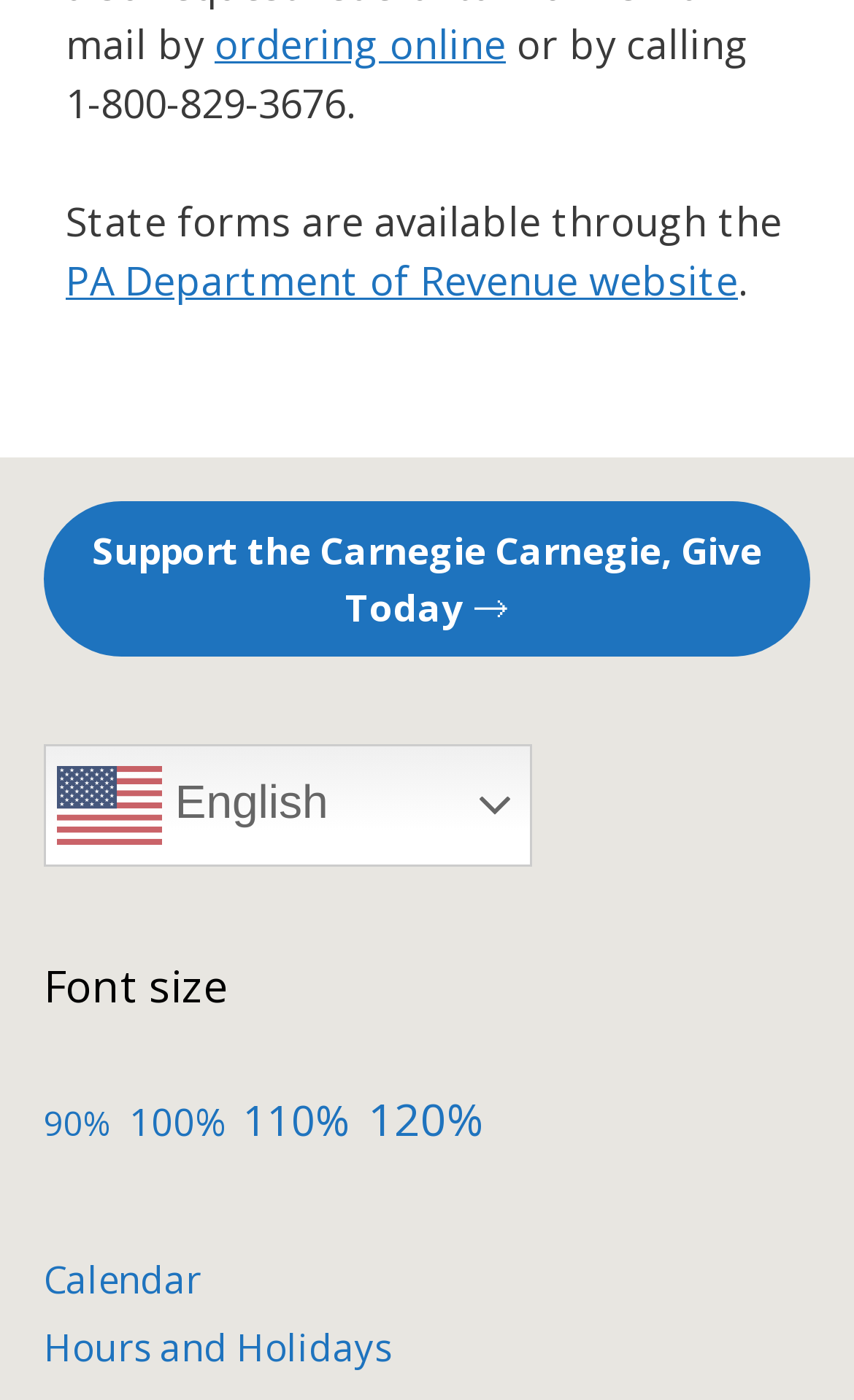Where can state forms be accessed?
Based on the screenshot, respond with a single word or phrase.

PA Department of Revenue website